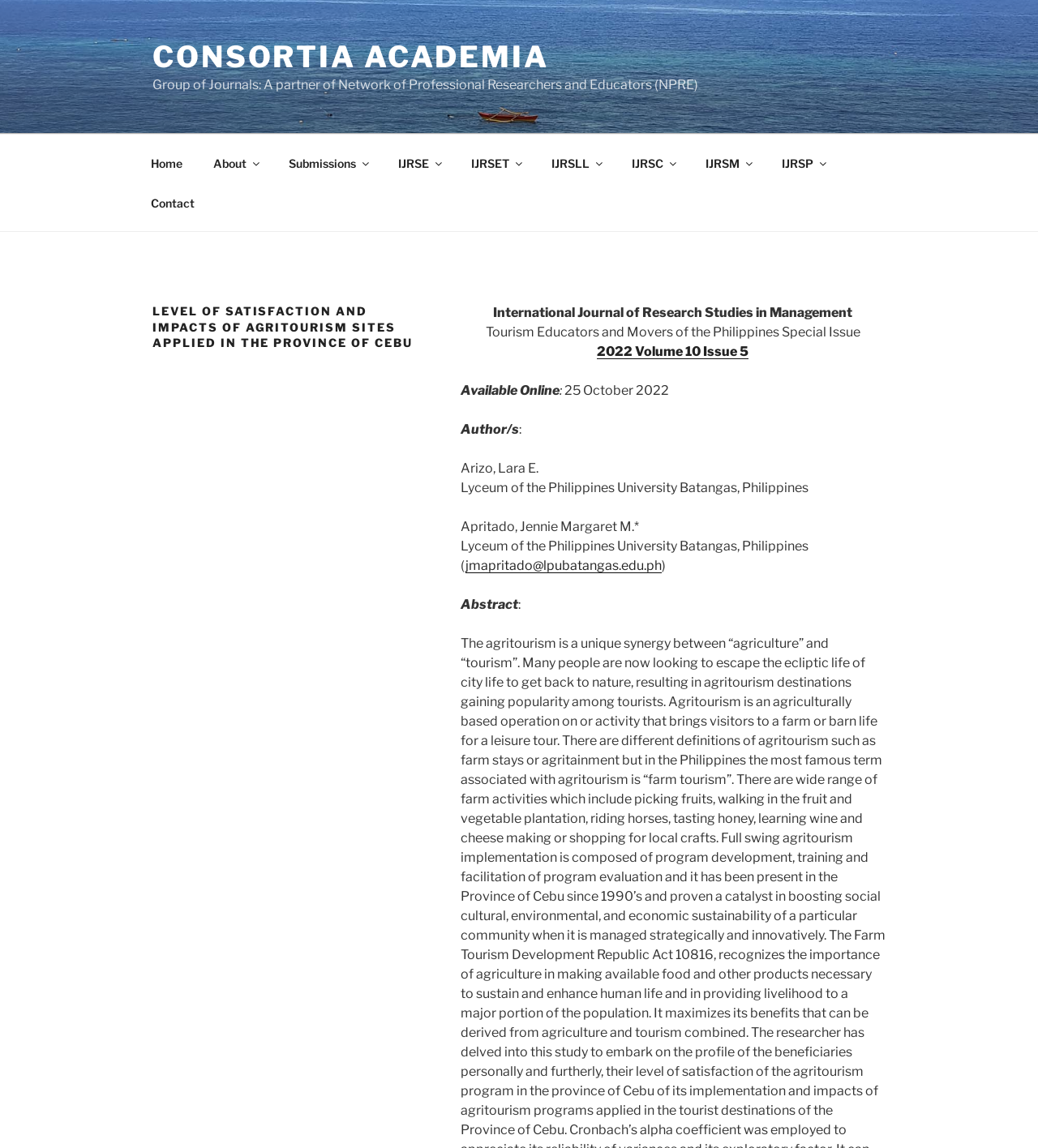What is the name of the journal?
From the details in the image, answer the question comprehensively.

I found the answer by looking at the static text element 'International Journal of Research Studies in Management' which is located below the header element 'LEVEL OF SATISFACTION AND IMPACTS OF AGRITOURISM SITES APPLIED IN THE PROVINCE OF CEBU'.